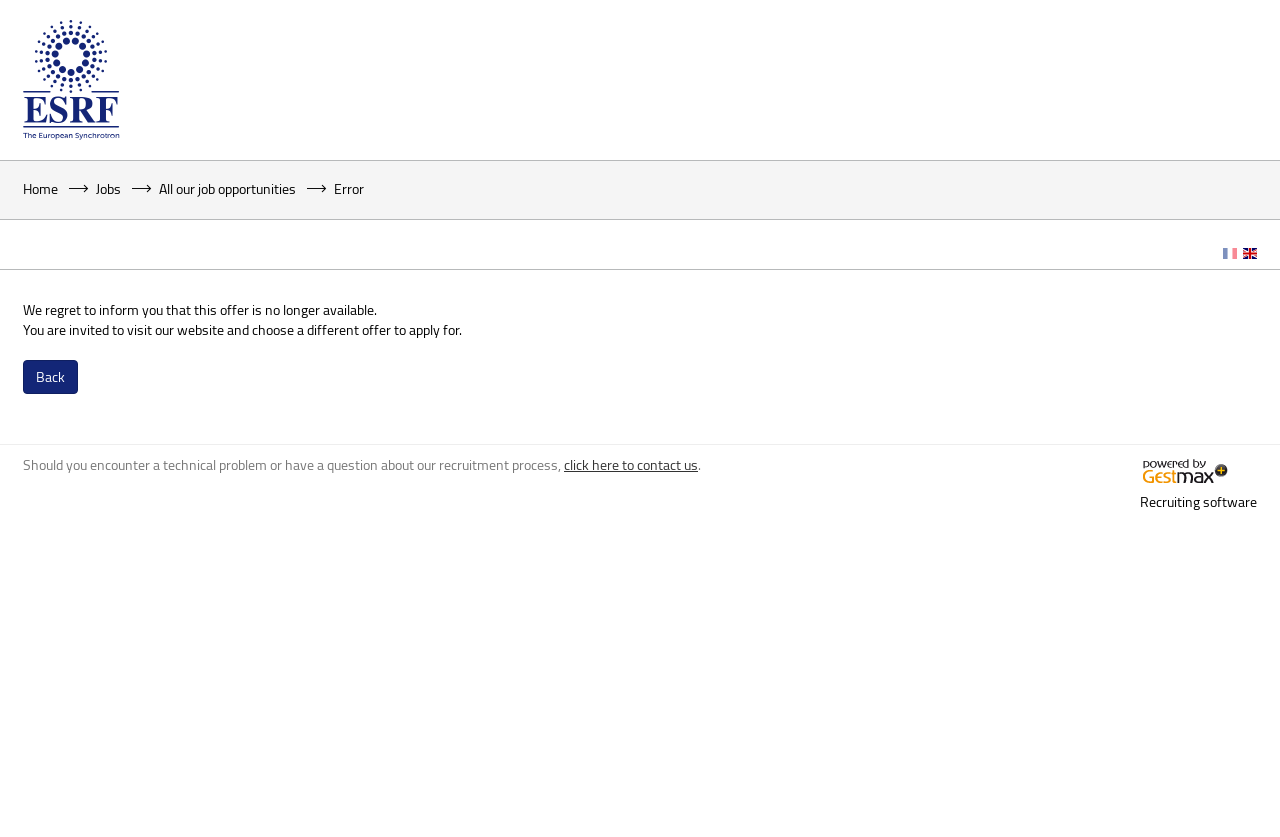What is the name of the recruitment software used?
Provide a thorough and detailed answer to the question.

The image on the webpage has a caption 'Kioskemploi, recruitment software', indicating that Kioskemploi is the recruitment software used by the ESRF.